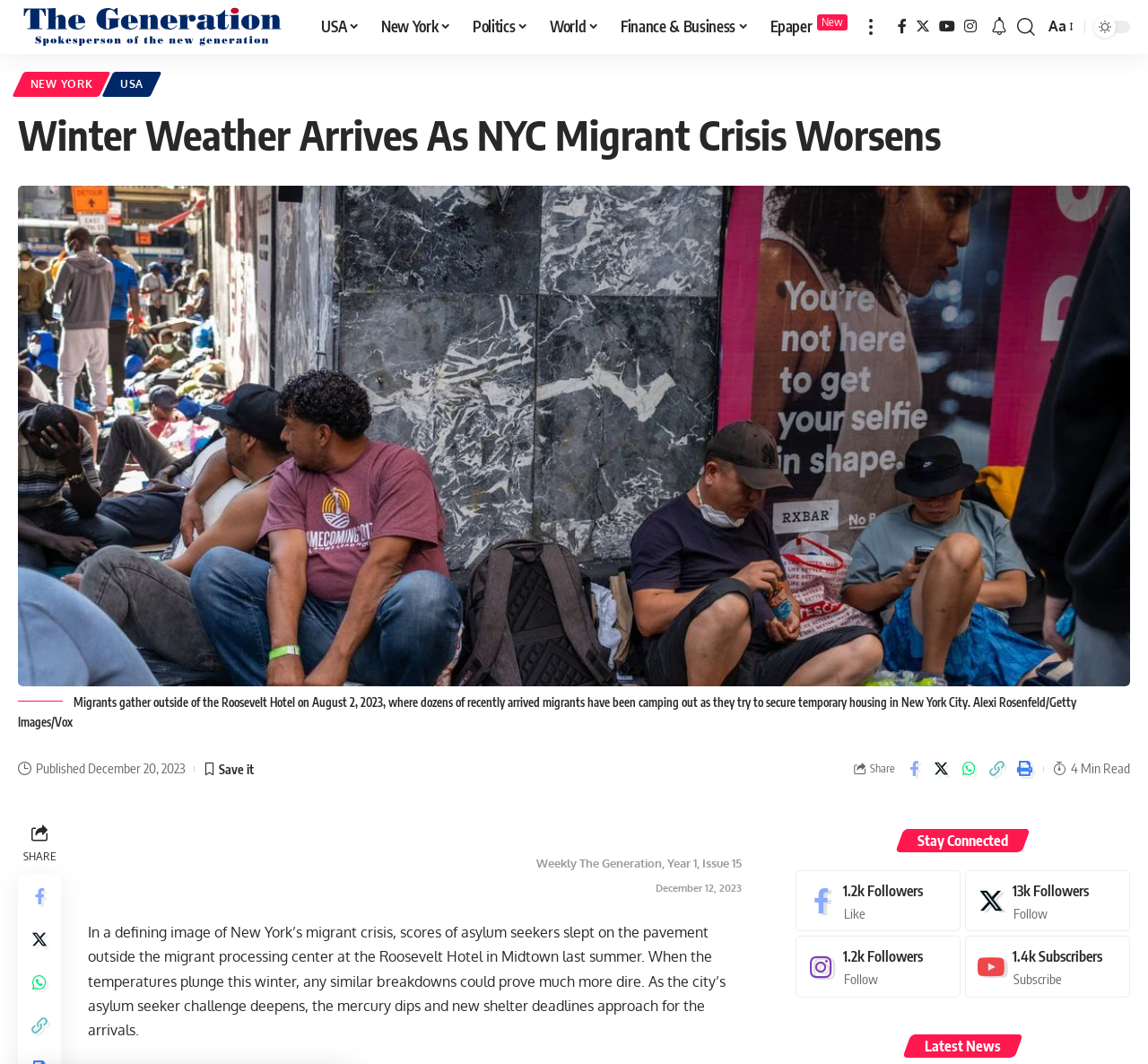Given the description "parent_node: Search aria-label="more"", determine the bounding box of the corresponding UI element.

[0.747, 0.0, 0.769, 0.051]